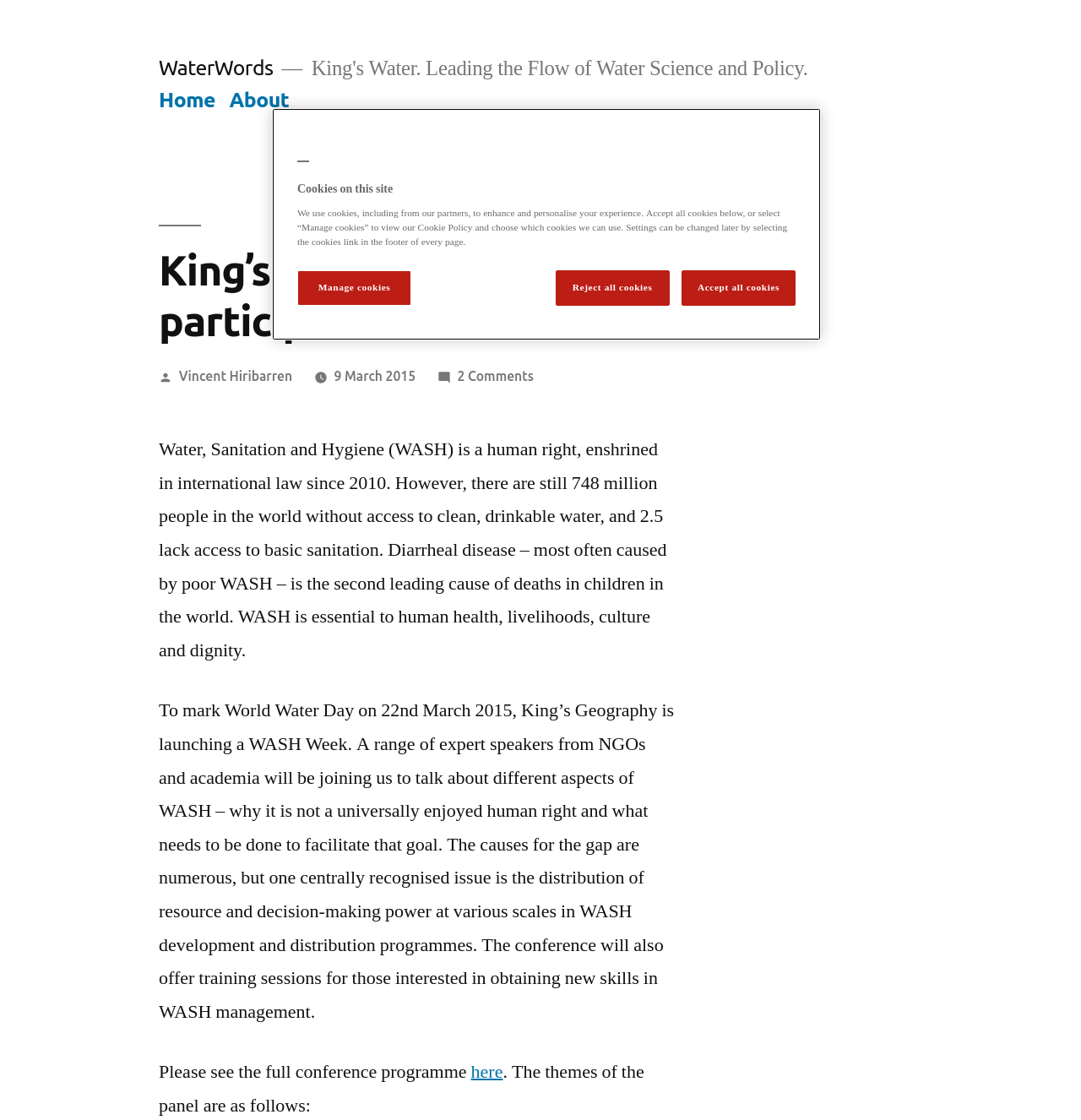Who posted the article about WASH Week 2015?
Look at the image and answer the question using a single word or phrase.

Vincent Hiribarren